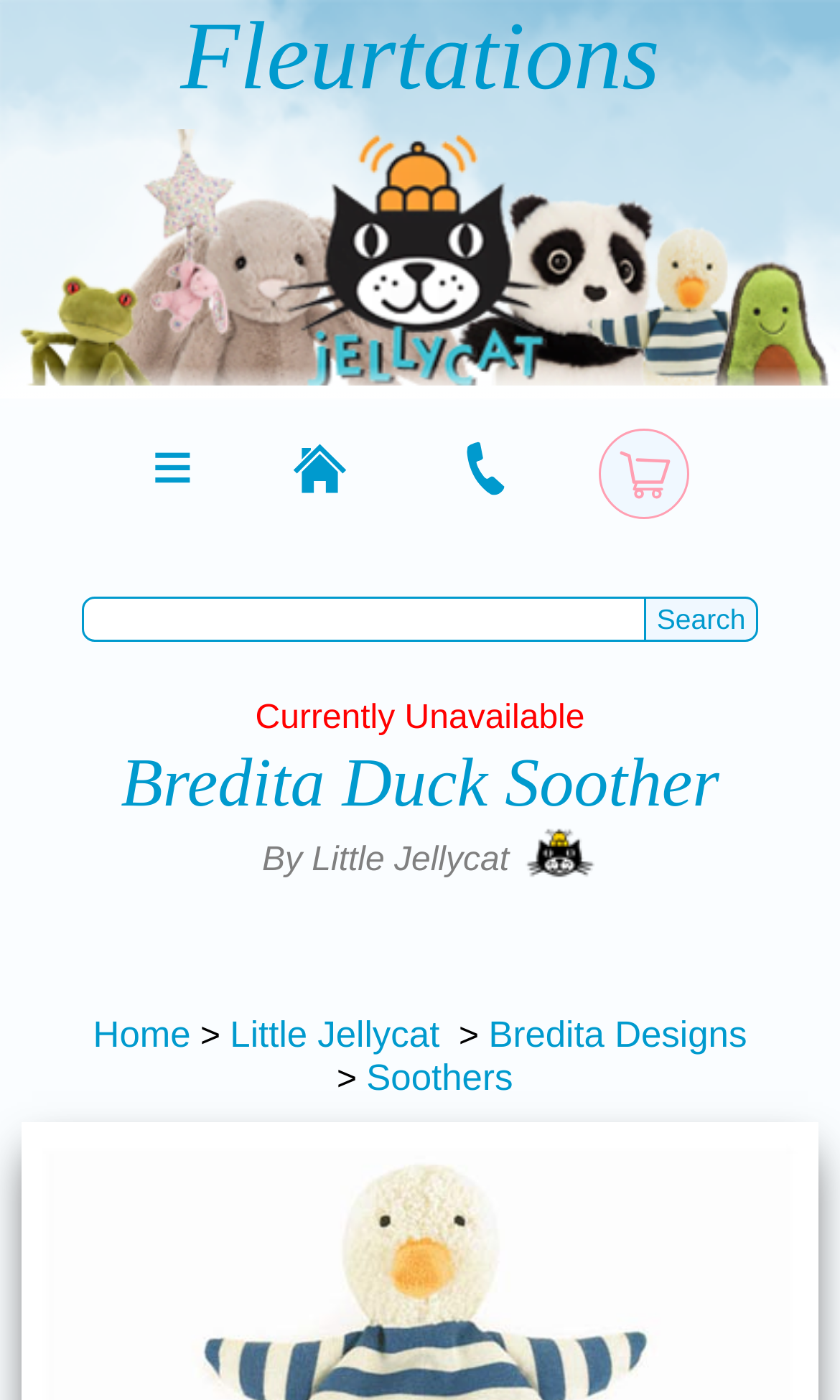Identify the bounding box coordinates for the UI element described as: "< Continue Shopping".

[0.066, 0.548, 0.402, 0.573]